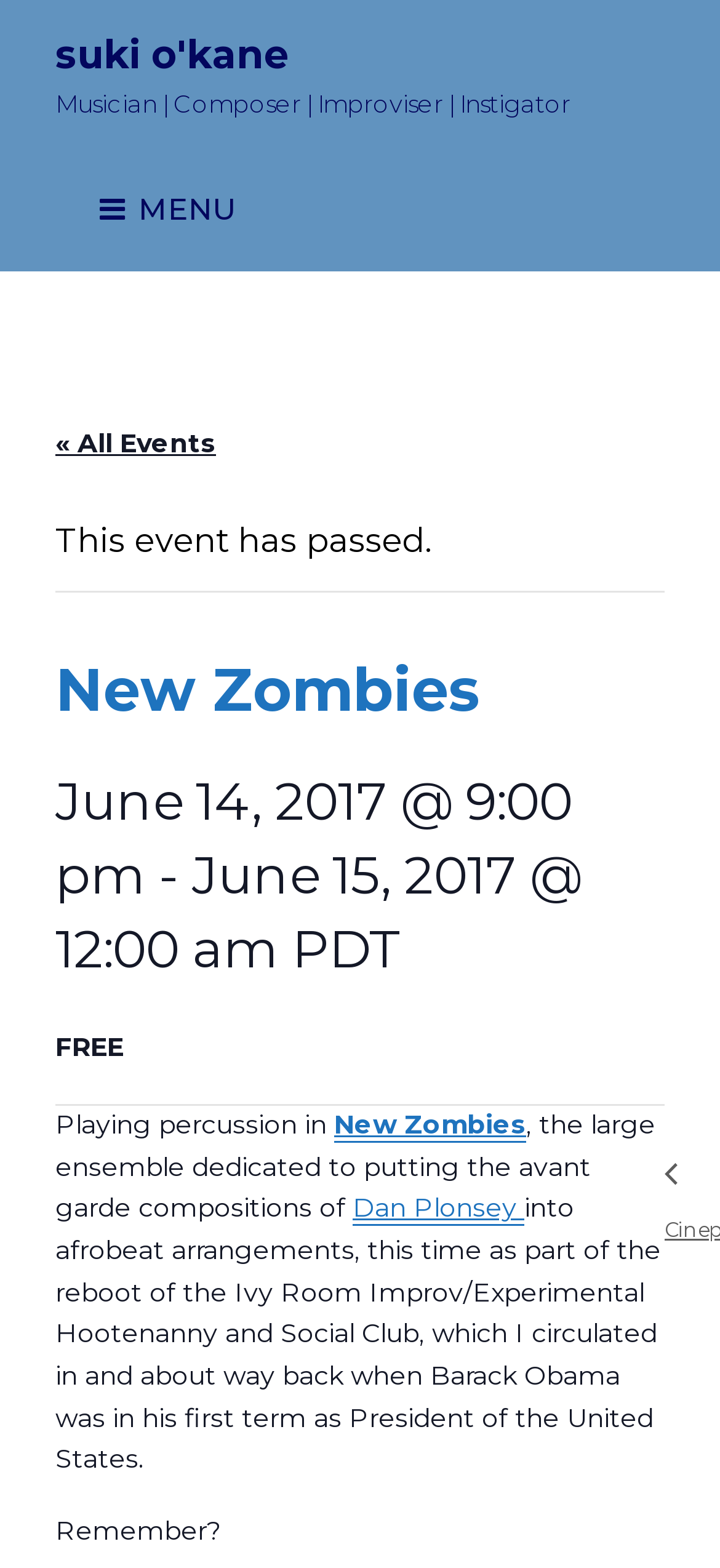Write a detailed summary of the webpage, including text, images, and layout.

The webpage appears to be a musician's event page, specifically for an event called "New Zombies" by suki o'kane. At the top left, there is a link to the musician's name, "suki o'kane", followed by a brief description of the musician's roles: "Musician | Composer | Improviser | Instigator". 

To the right of the musician's name, there is a menu button with a hamburger icon. When expanded, the menu reveals a list of event details. The first item in the menu is a link to "« All Events", followed by a notification that "This event has passed." 

Below the menu, there is a heading that reads "New Zombies", which is the title of the event. The event date and time are listed below the title: "June 14, 2017 @ 9:00 pm - June 15, 2017 @ 12:00 am PDT". 

The event details continue with a notice that the event is "FREE", and that suki o'kane will be playing percussion in the ensemble "New Zombies", which is dedicated to putting avant-garde compositions into Afrobeat arrangements. The ensemble is led by Dan Plonsey. 

The event description also mentions that this performance is part of the reboot of the Ivy Room Improv/Experimental Hootenanny and Social Club, which the musician was involved with during Barack Obama's first term as President. The description ends with a rhetorical question, "Remember?" 

At the bottom of the page, there is an event navigation section.